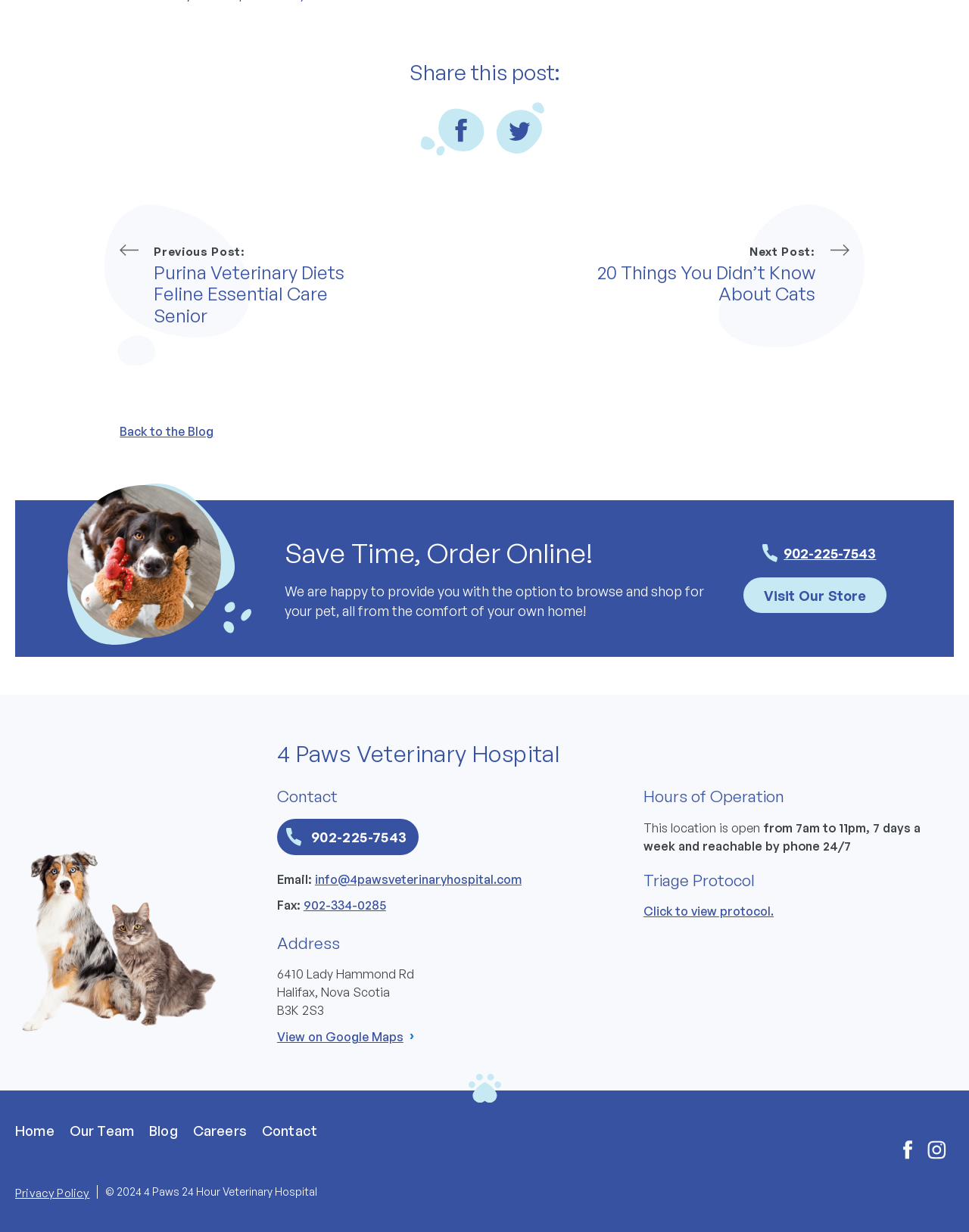What is the name of the veterinary hospital?
Refer to the image and respond with a one-word or short-phrase answer.

4 Paws Veterinary Hospital